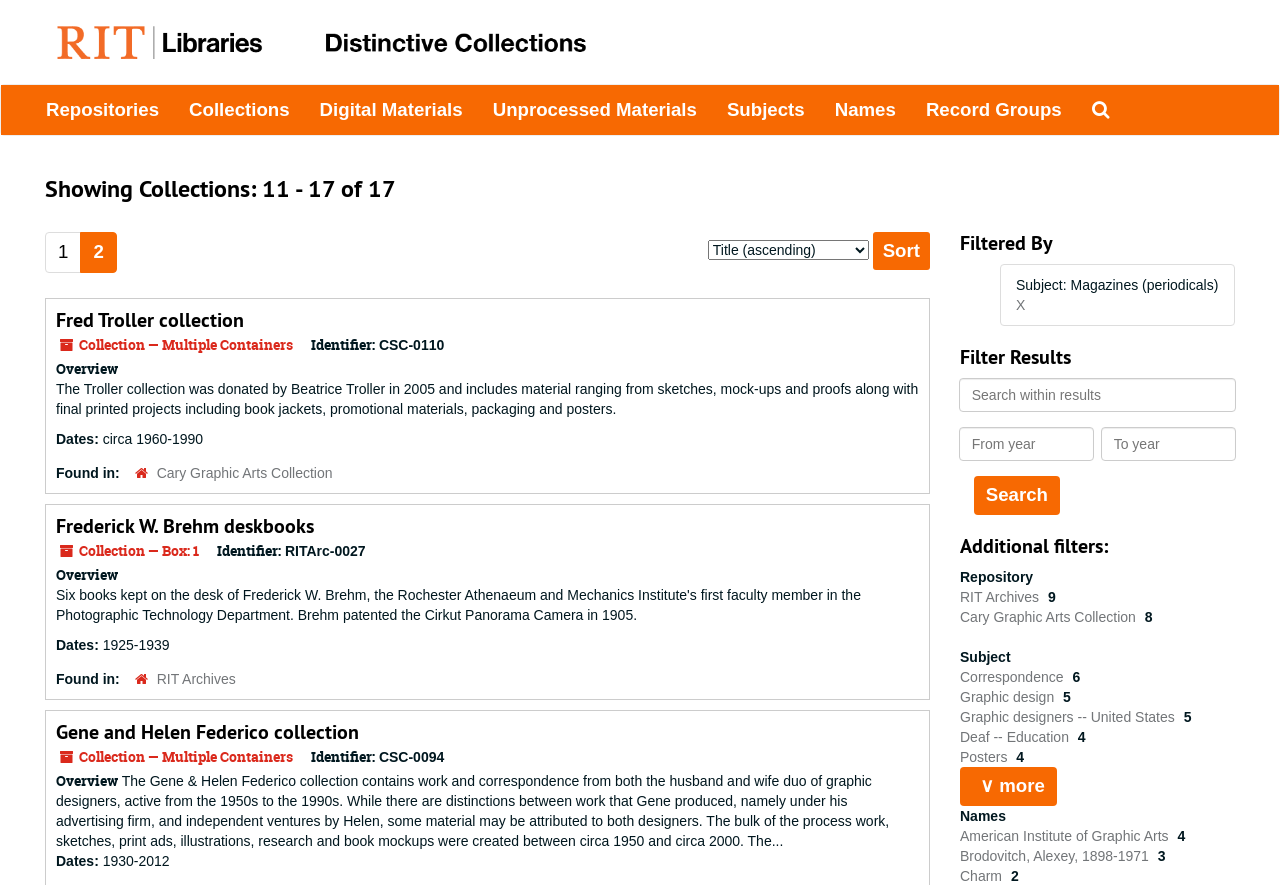Please identify the bounding box coordinates of the area I need to click to accomplish the following instruction: "Filter by 'Magazines (periodicals)'".

[0.794, 0.313, 0.952, 0.332]